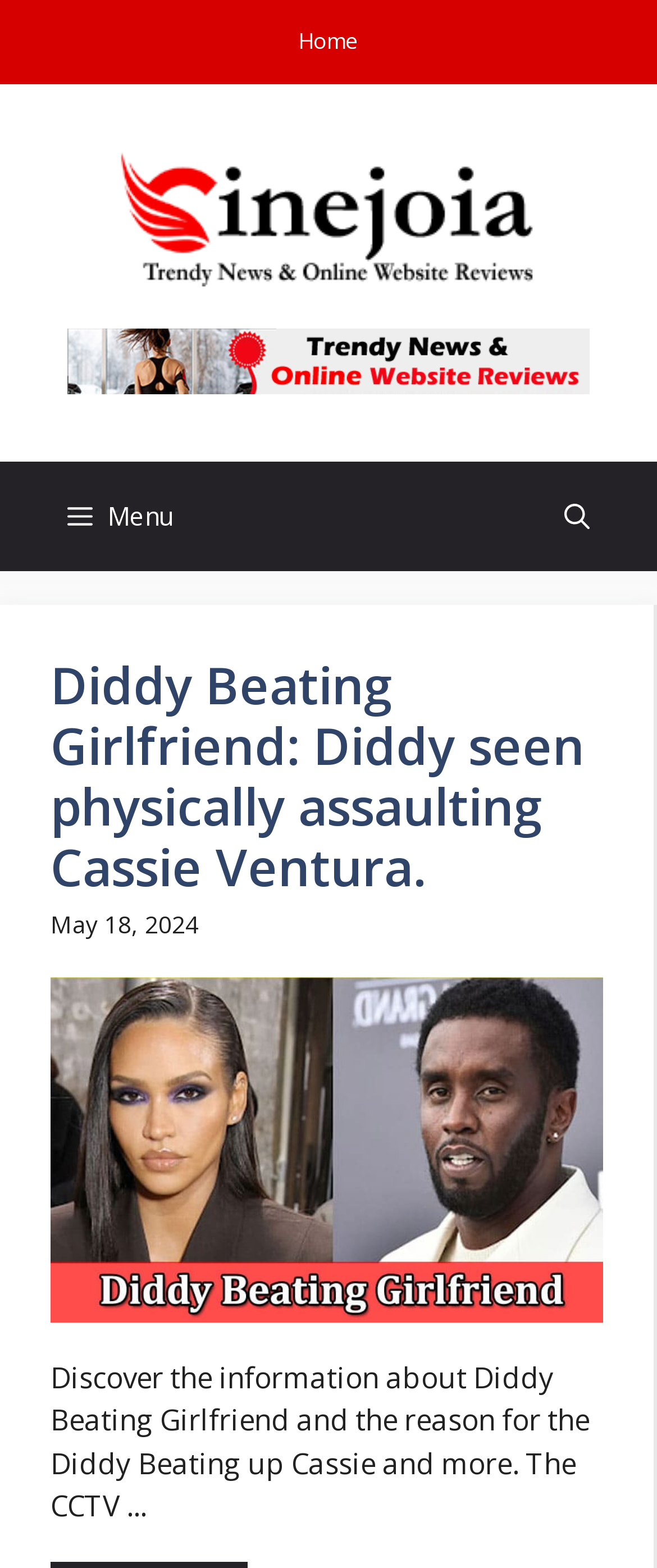What is the topic of the first news article?
Based on the image, give a concise answer in the form of a single word or short phrase.

Diddy Beating Girlfriend